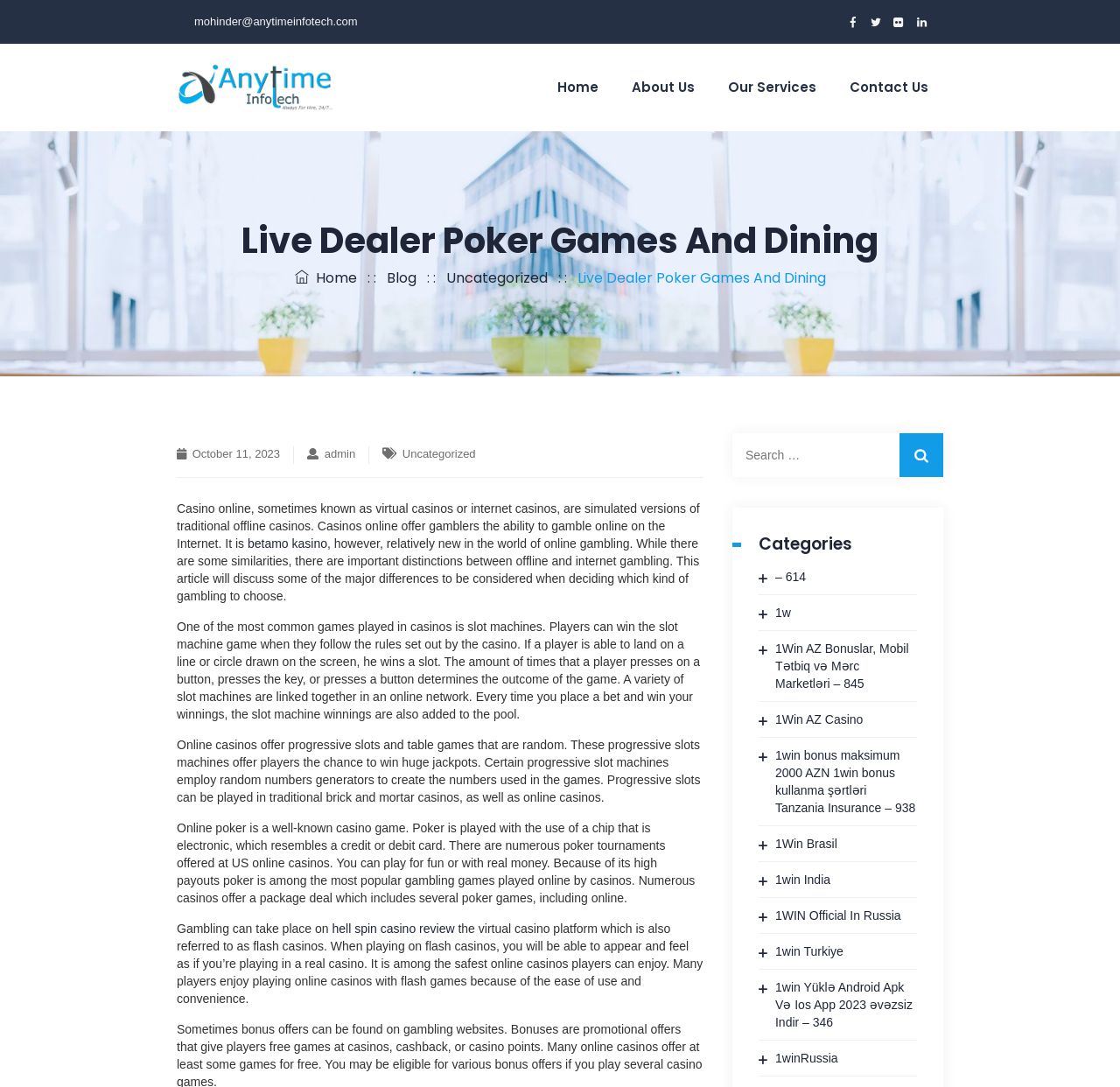Extract the main heading from the webpage content.

Live Dealer Poker Games And Dining